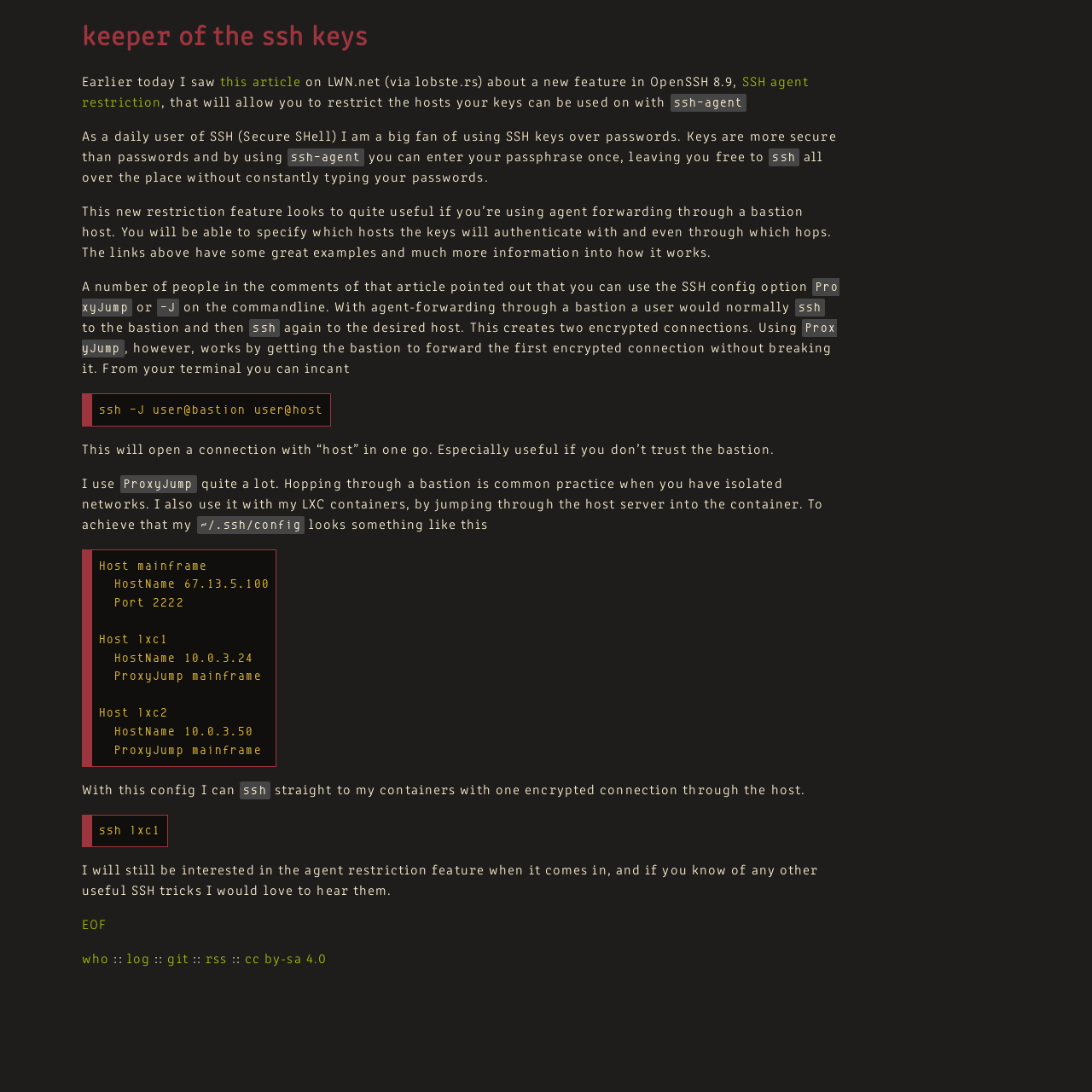Can you pinpoint the bounding box coordinates for the clickable element required for this instruction: "check the rss feed"? The coordinates should be four float numbers between 0 and 1, i.e., [left, top, right, bottom].

[0.188, 0.873, 0.208, 0.885]